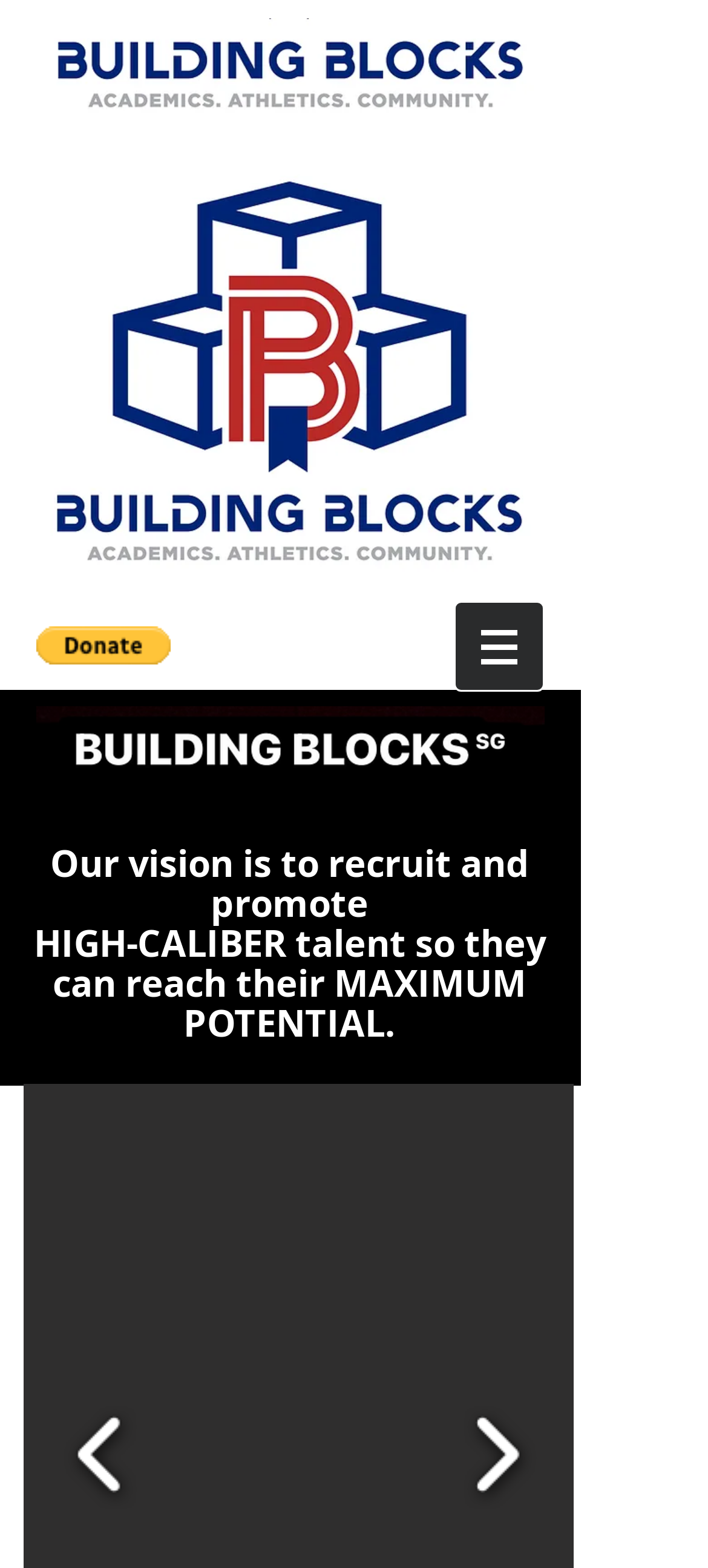What type of image is 'IMG_2830.JPG'?
Provide an in-depth and detailed answer to the question.

The image 'IMG_2830.JPG' is likely a photo, as it is denoted by the '.JPG' file extension, which is commonly used for photographic images. The presence of multiple instances of this image on the webpage suggests that it may be a logo or branding element.